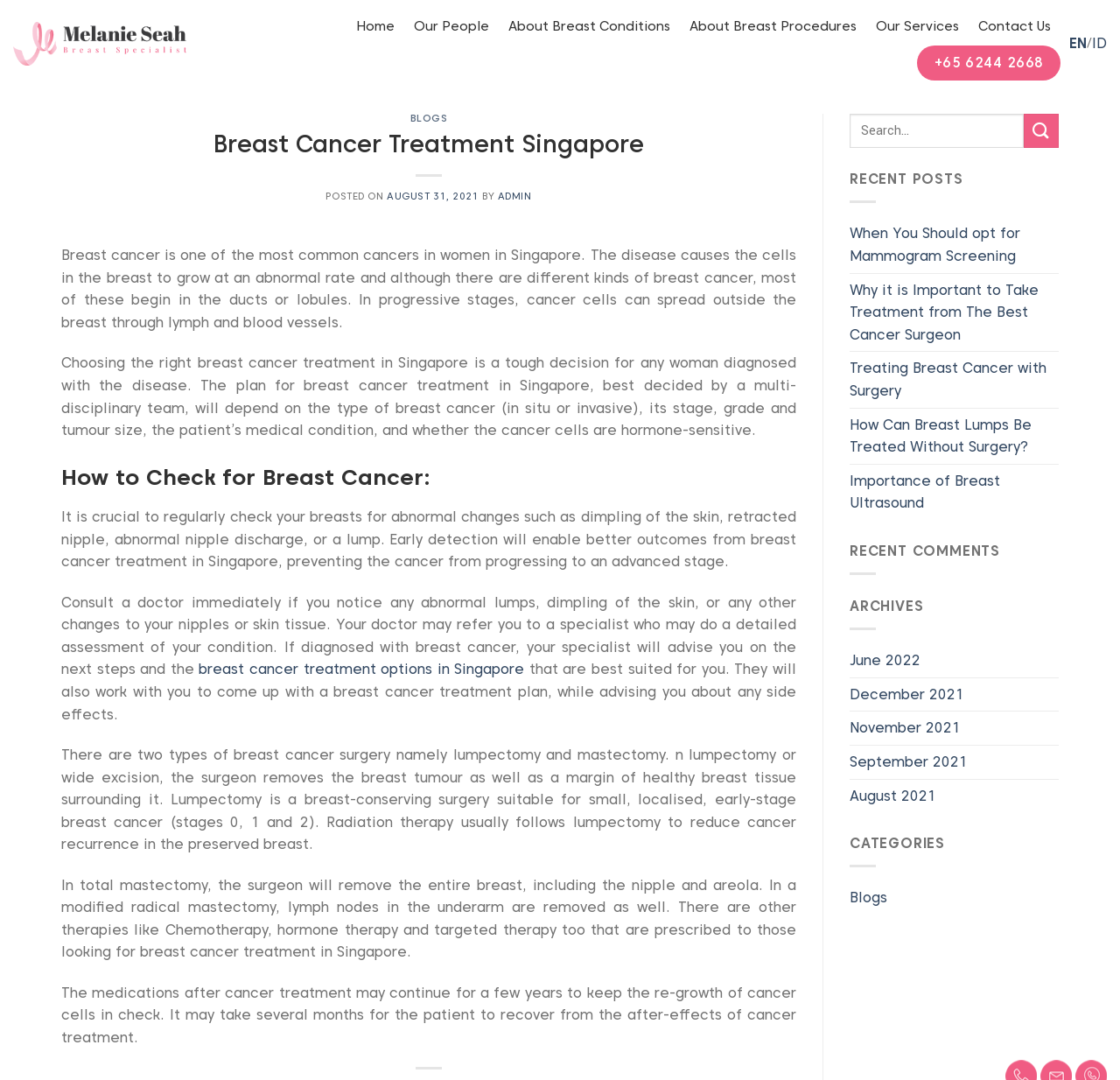Predict the bounding box of the UI element based on the description: "ID". The coordinates should be four float numbers between 0 and 1, formatted as [left, top, right, bottom].

[0.975, 0.03, 0.988, 0.051]